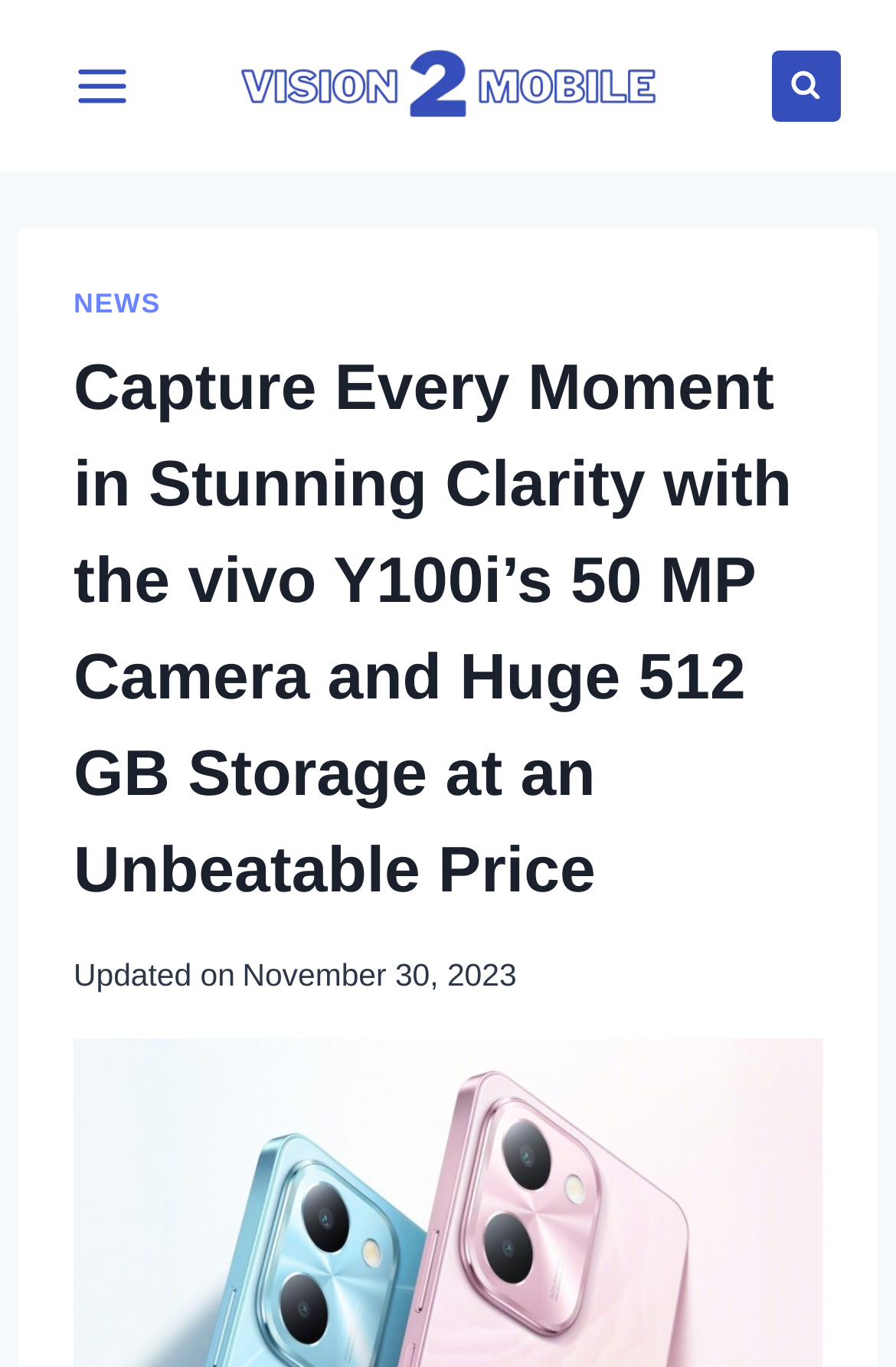Locate the bounding box for the described UI element: "Search". Ensure the coordinates are four float numbers between 0 and 1, formatted as [left, top, right, bottom].

[0.861, 0.038, 0.938, 0.088]